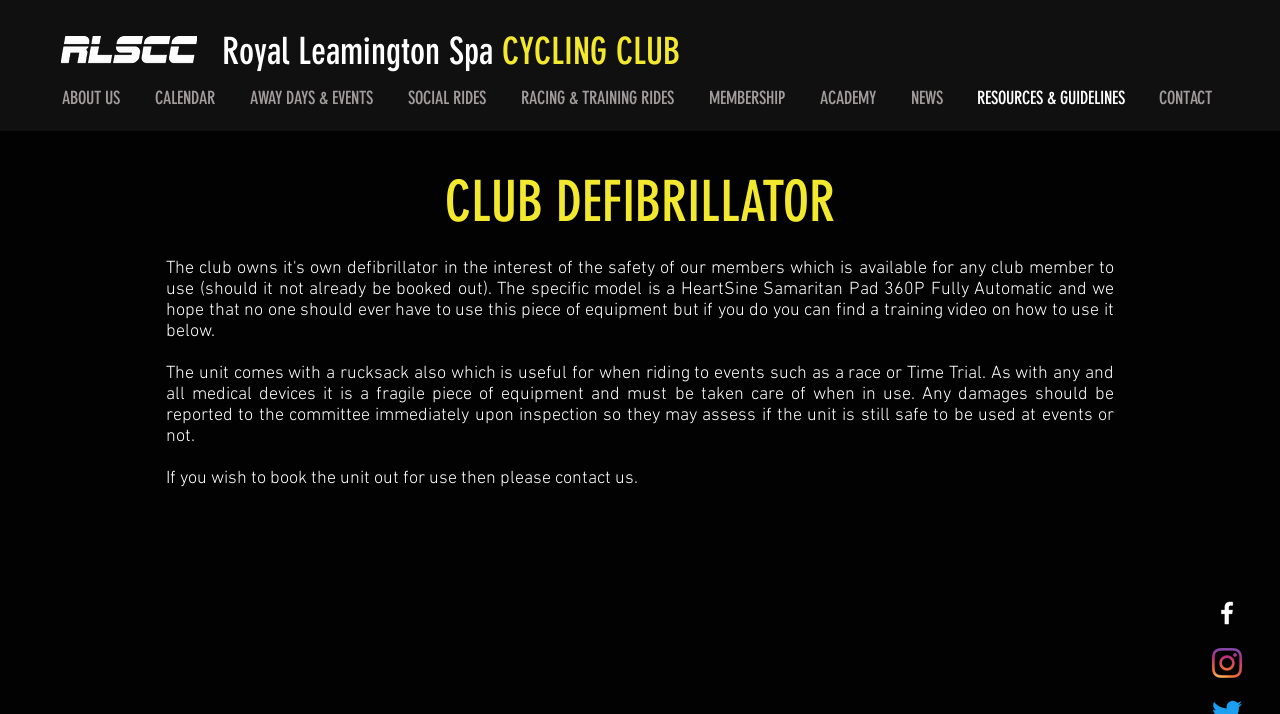Provide the bounding box coordinates for the area that should be clicked to complete the instruction: "Click the ABOUT US link".

[0.034, 0.106, 0.107, 0.169]